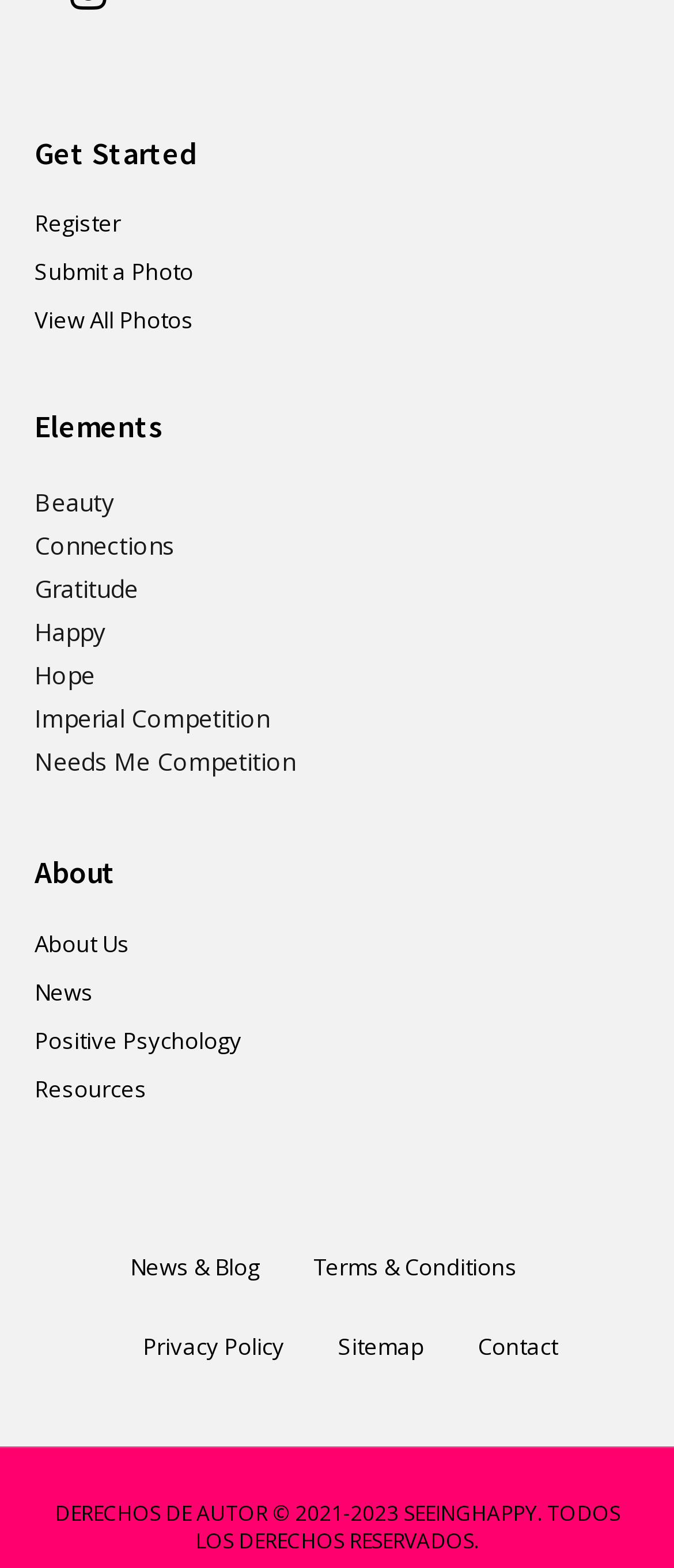Please provide a one-word or short phrase answer to the question:
What other resources are available on this website?

News, About Us, Resources